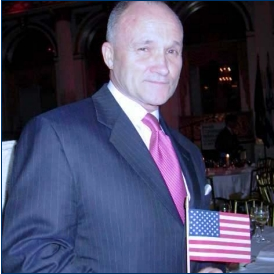What is the color of the man's tie?
Kindly offer a detailed explanation using the data available in the image.

The man is wearing a vibrant pink tie, which creates a striking contrast with his dark suit and crisp white shirt, adding to his dignified appearance.